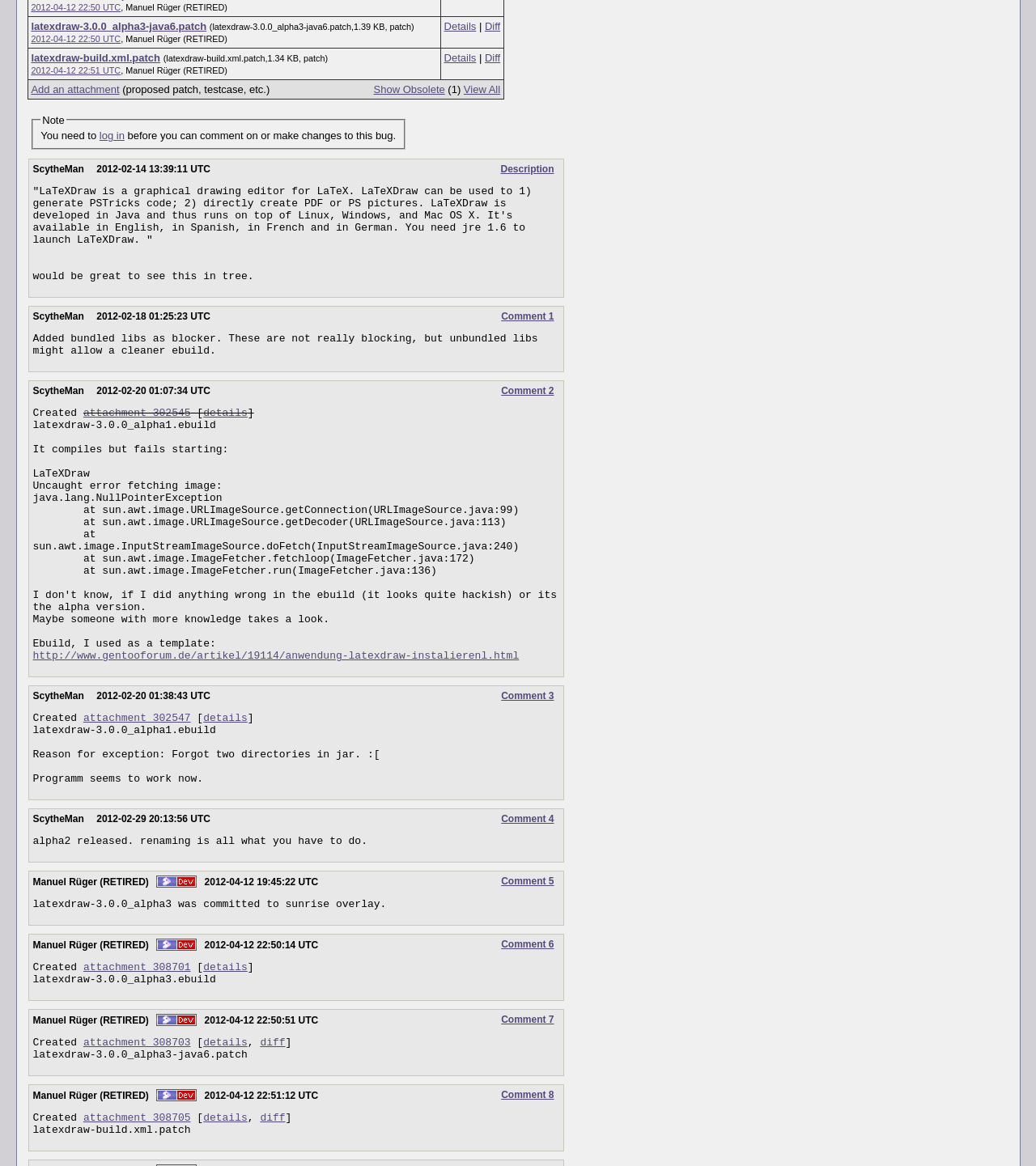Given the following UI element description: "Comment 8", find the bounding box coordinates in the webpage screenshot.

[0.484, 0.934, 0.535, 0.944]